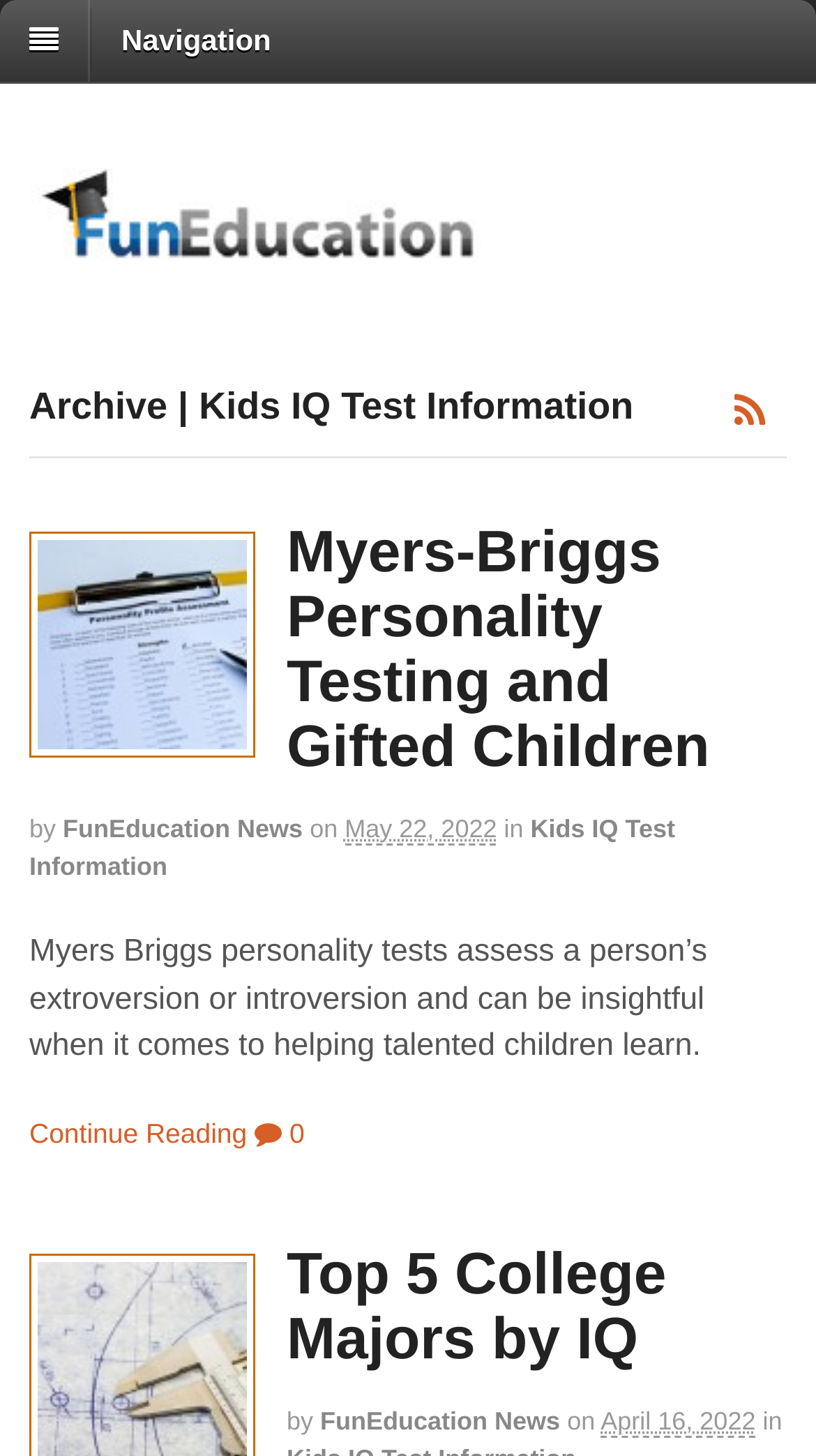Bounding box coordinates are specified in the format (top-left x, top-left y, bottom-right x, bottom-right y). All values are floating point numbers bounded between 0 and 1. Please provide the bounding box coordinate of the region this sentence describes: Mouse monoclonal to EP300

None